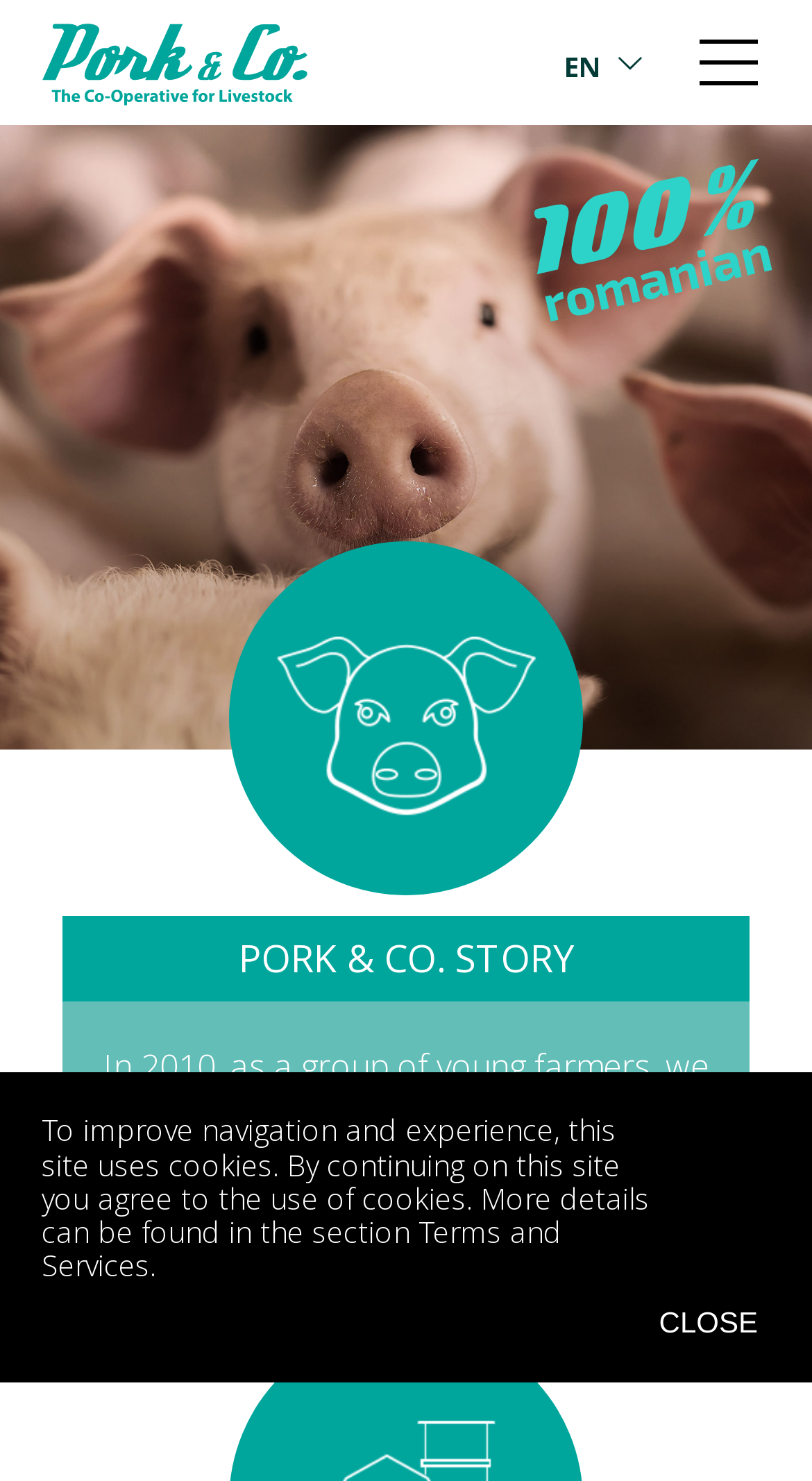What is the main topic of the webpage?
From the image, respond with a single word or phrase.

Pork & Co. Story